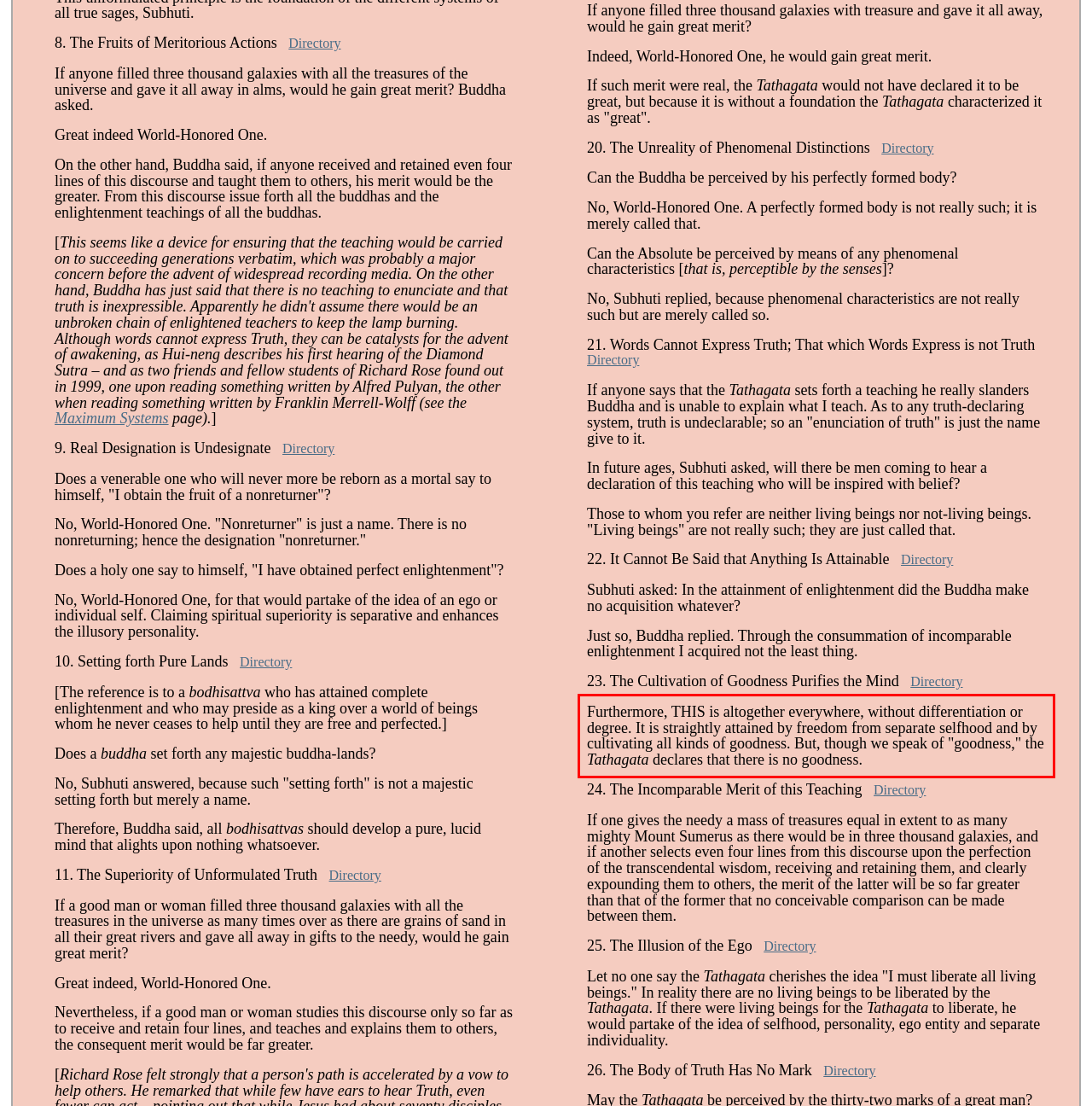Please take the screenshot of the webpage, find the red bounding box, and generate the text content that is within this red bounding box.

Furthermore, THIS is altogether everywhere, without differentiation or degree. It is straightly attained by freedom from separate selfhood and by cultivating all kinds of goodness. But, though we speak of "goodness," the Tathagata declares that there is no goodness.